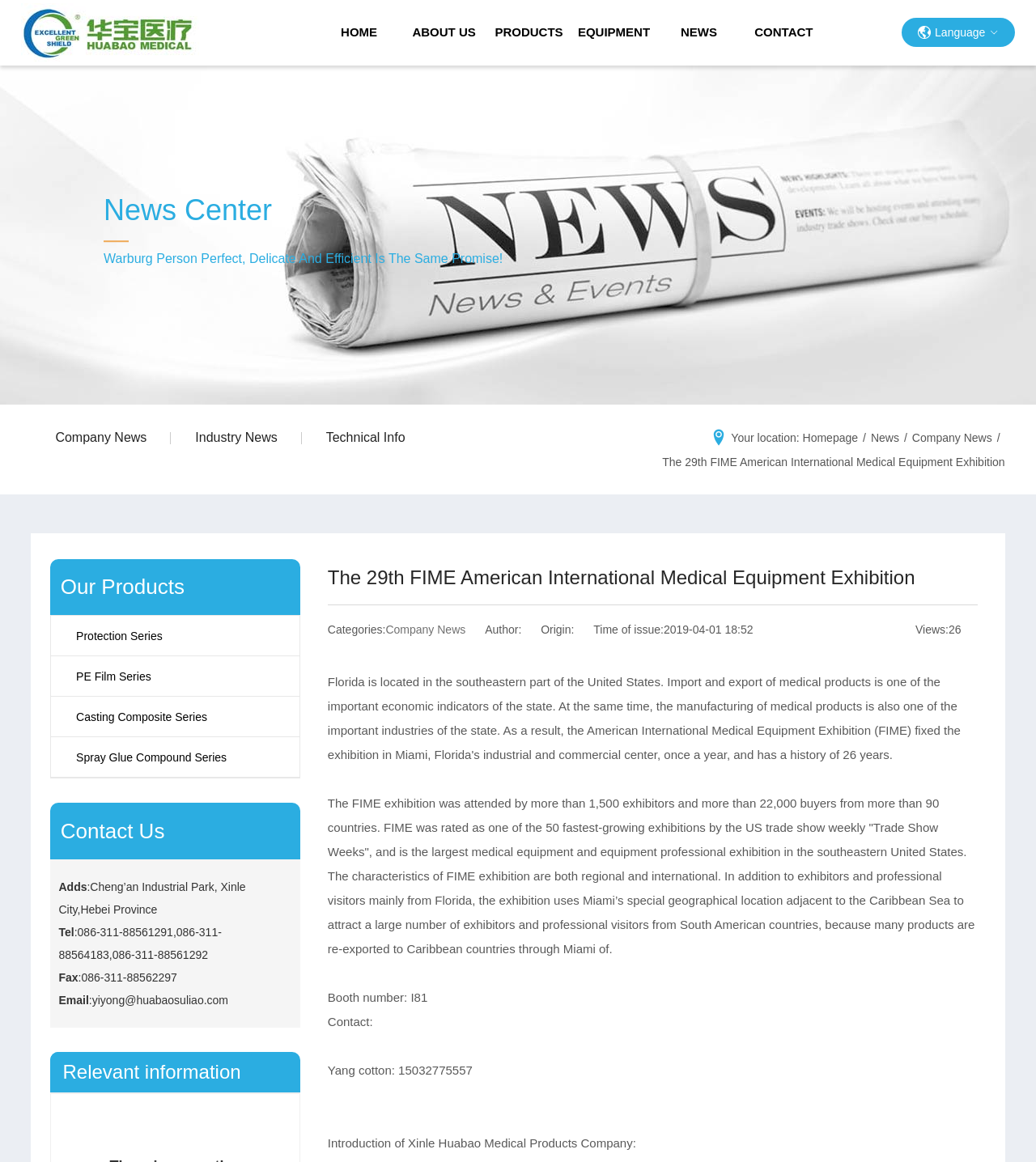Examine the image and give a thorough answer to the following question:
What is the address of the company?

The company address can be found at the bottom of the webpage, where it says 'Adds: Cheng’an Industrial Park, Xinle City,Hebei Province'.